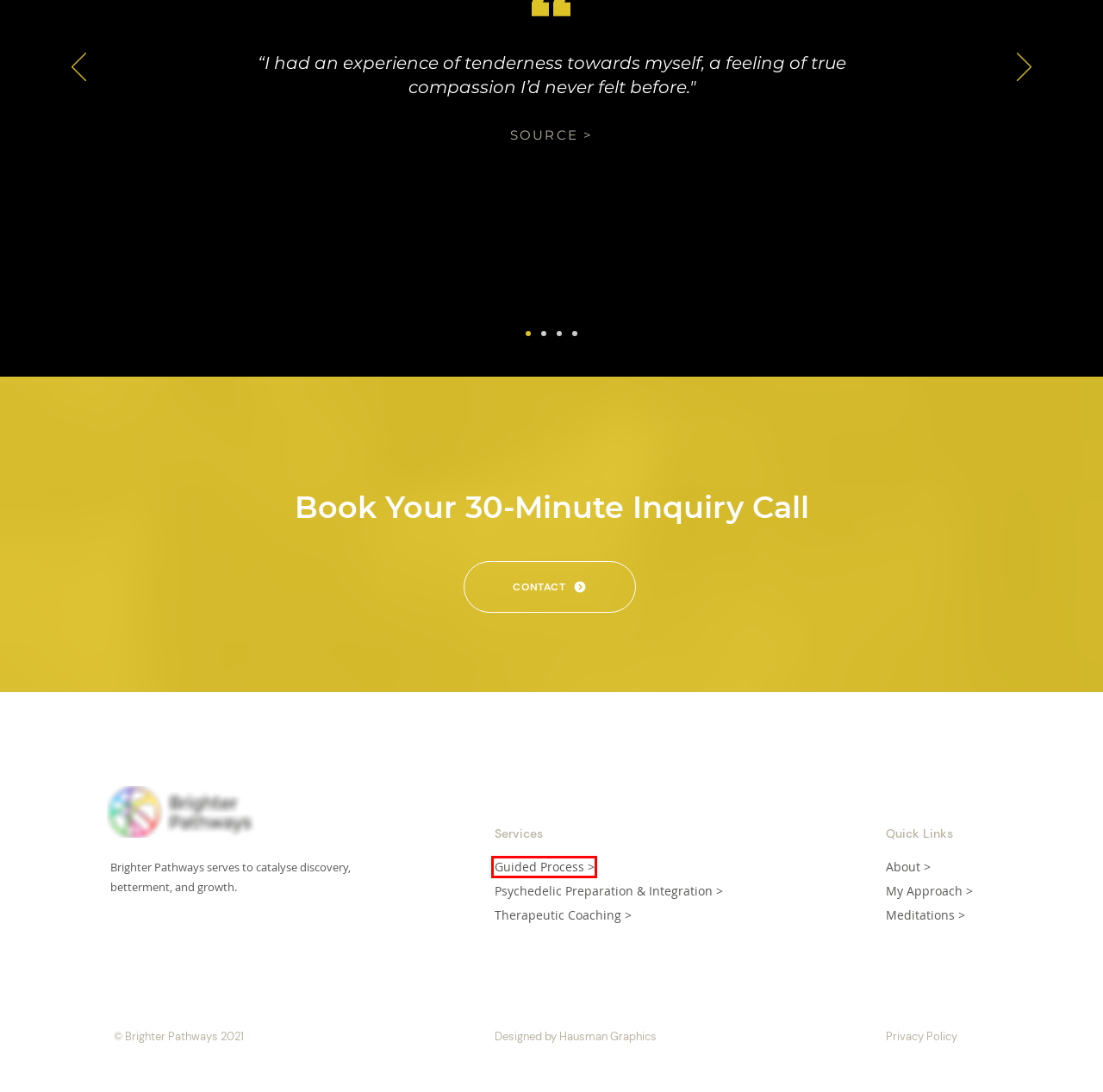A screenshot of a webpage is given, featuring a red bounding box around a UI element. Please choose the webpage description that best aligns with the new webpage after clicking the element in the bounding box. These are the descriptions:
A. Guided Psilocybin Process - Brighter Pathways | Psilocybin Guide | London, UK
B. Hausman Graphics - Freelance Web Designer | SEO | Glasgow, Scotland
C. Meditations - Brighter Pathways | Psilocybin Guide | London, UK, Amsterdam
D. My Approach - Brighter Pathways | Psilocybin Guide | London, UK, Amsterdam
E. Psychedelic Preparation & Integration - Brighter Pathways | Psilocybin Guide UK
F. Therapeutic Coaching - Brighter Pathways | Psilocybin Guide | London, UK
G. Privacy - Brighter Pathways | Psilocybin Guide | London, UK, Amsterdam
H. Hi - Brighter Pathways | Psilocybin Guide | London, UK and Amsterdam

A